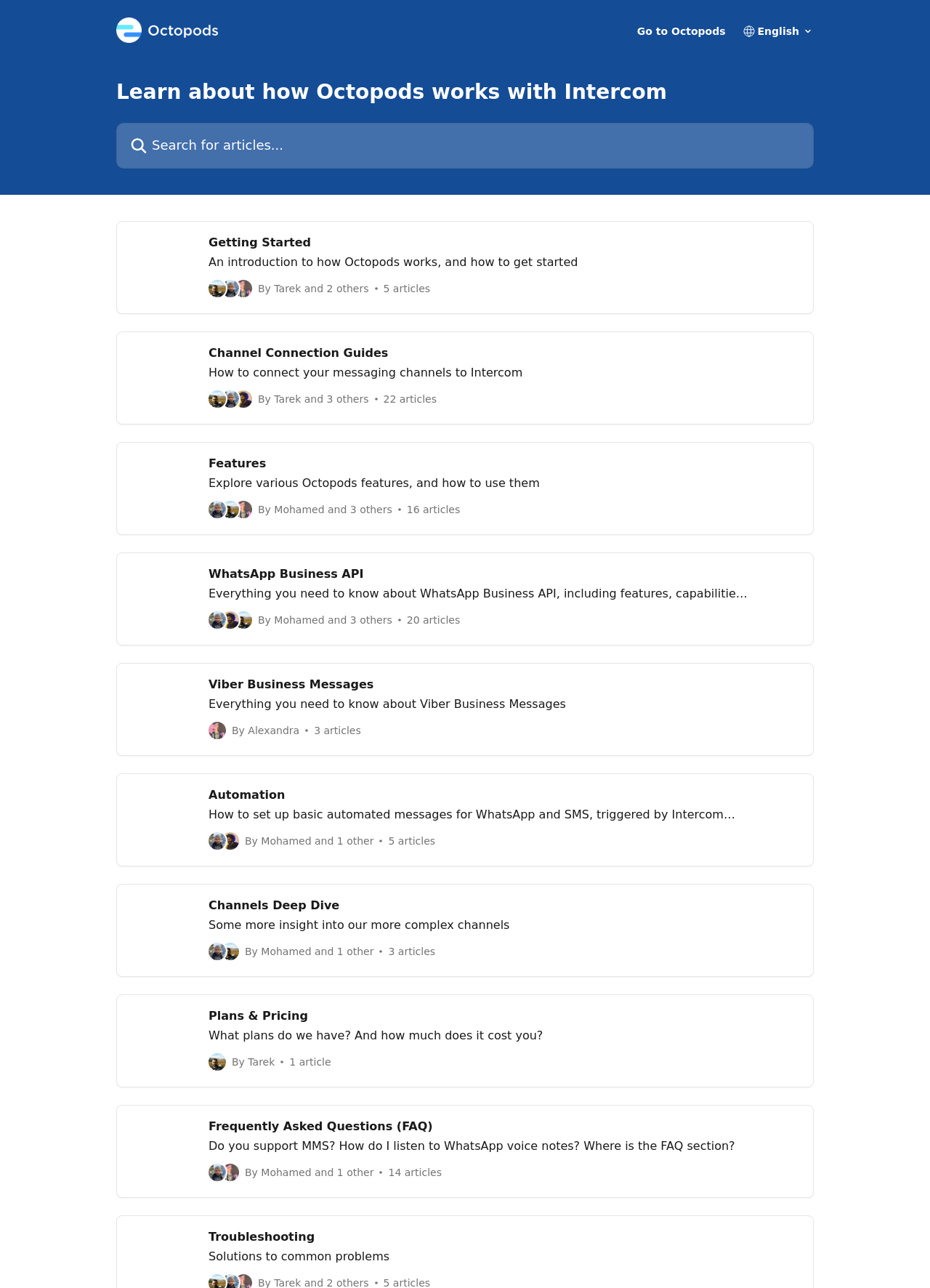Find and provide the bounding box coordinates for the UI element described with: "Entertainment".

None